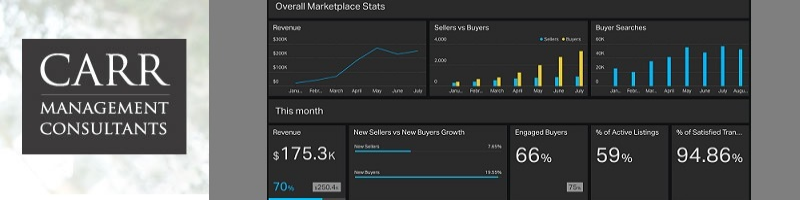What type of data is presented in the graphs?
Using the image as a reference, deliver a detailed and thorough answer to the question.

The assortment of graphs on the dashboard depicts trends in buyer searches and engagement, presenting visual data on seller-to-buyer ratios and the percentage of active listings.